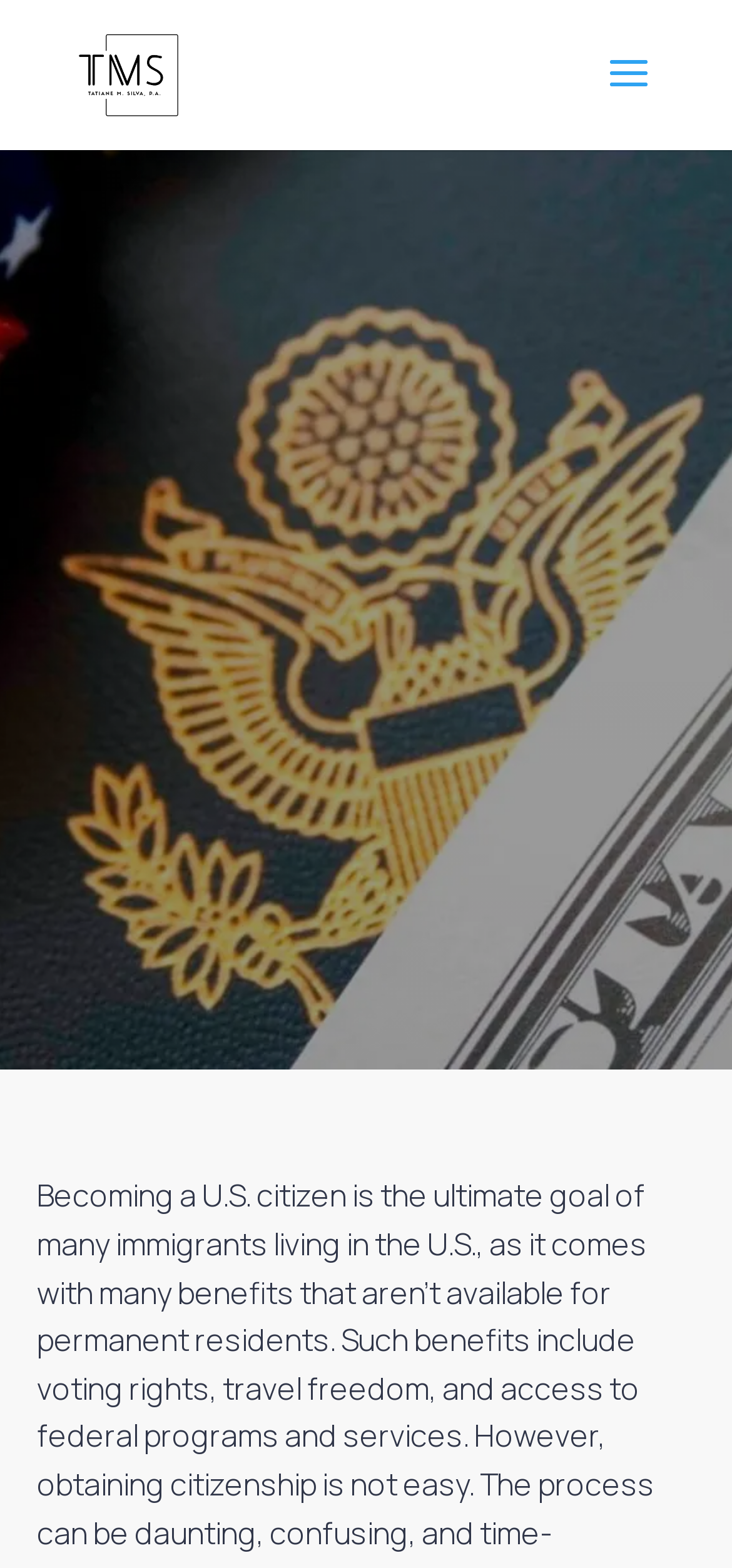Provide a thorough description of this webpage.

The webpage is about The Law Office of Tatiane M. Silva, P.A., a citizenship lawyer in Miami. At the top, there is a logo of the law office, accompanied by a link to the office's name. Below the logo, there is a heading that reads "Your Path to U.S. Citizenship Starts Here: Miami’s Trusted Citizenship Lawyer". 

Further down, there is a prominent heading "CITIZENSHIP LAWYER MIAMI" in the center of the page. Underneath this heading, there is a link to "Schedule a Consultation". On the right side of the page, there are three social media links, represented by icons.

In the lower section of the page, there is a table with a phone icon and a heading "Call Us". Next to the phone icon, there is a link to the office's phone number, "305-895-2500". Overall, the webpage is focused on providing information about the law office and its services, with clear calls to action for potential clients.